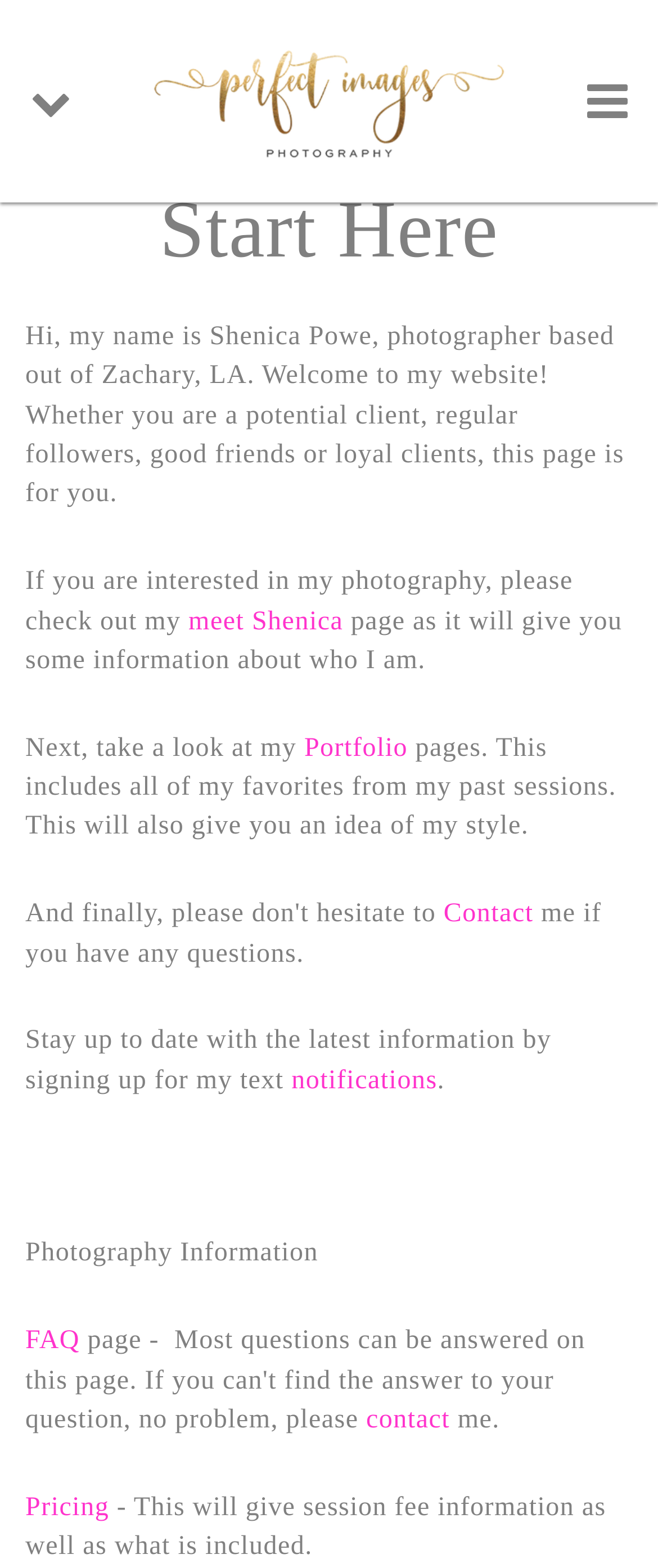Identify the bounding box coordinates of the region I need to click to complete this instruction: "Click on the 'meet Shenica' link".

[0.286, 0.387, 0.522, 0.405]